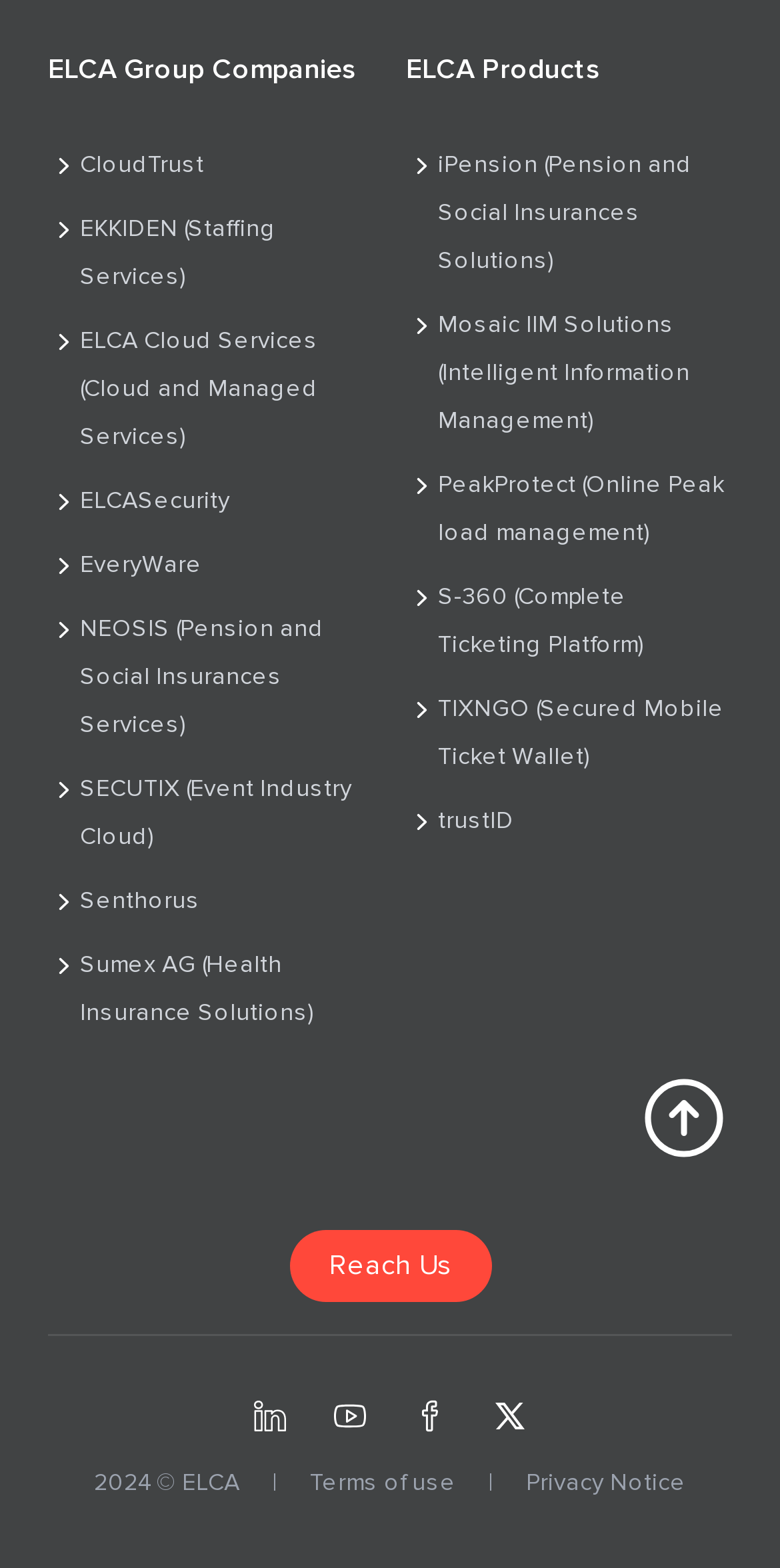How many social media links are present at the bottom of the page?
Provide a detailed answer to the question using information from the image.

I counted the number of social media links at the bottom of the page and found four links: LinkedIn, Youtube, Facebook, and Twitter. These links are located in the region with y-coordinate values ranging from 0.893 to 0.913.